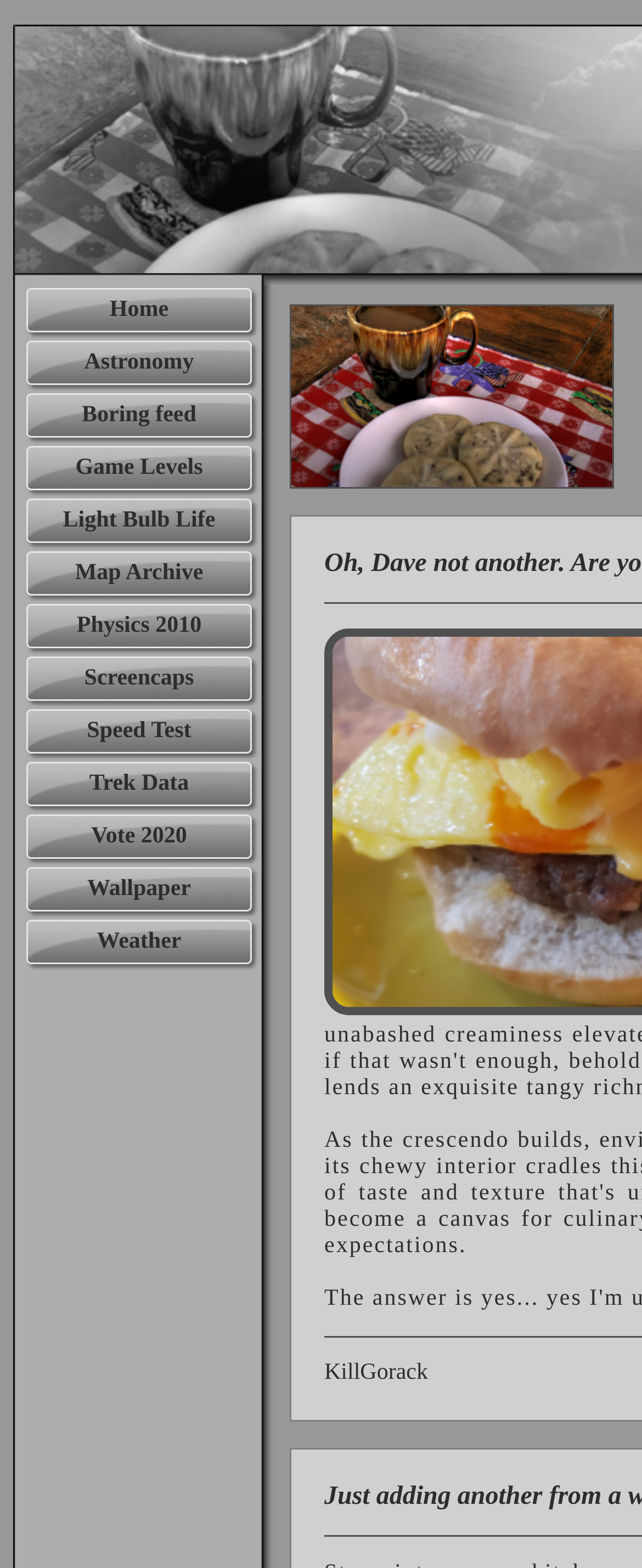Determine the bounding box coordinates of the clickable region to carry out the instruction: "view application thumbnail".

[0.451, 0.194, 0.956, 0.311]